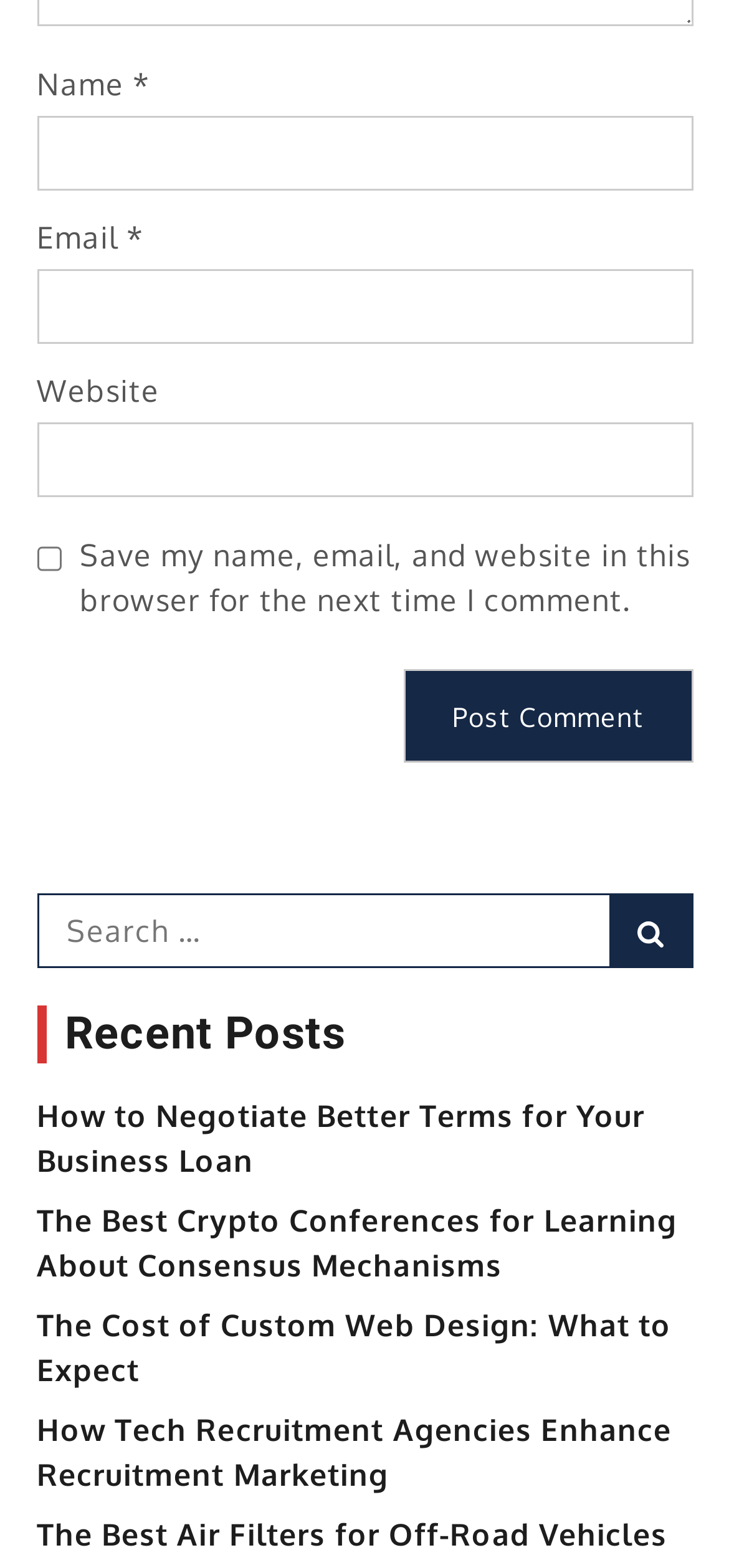Using the description: "parent_node: Name * name="author"", identify the bounding box of the corresponding UI element in the screenshot.

[0.05, 0.074, 0.95, 0.122]